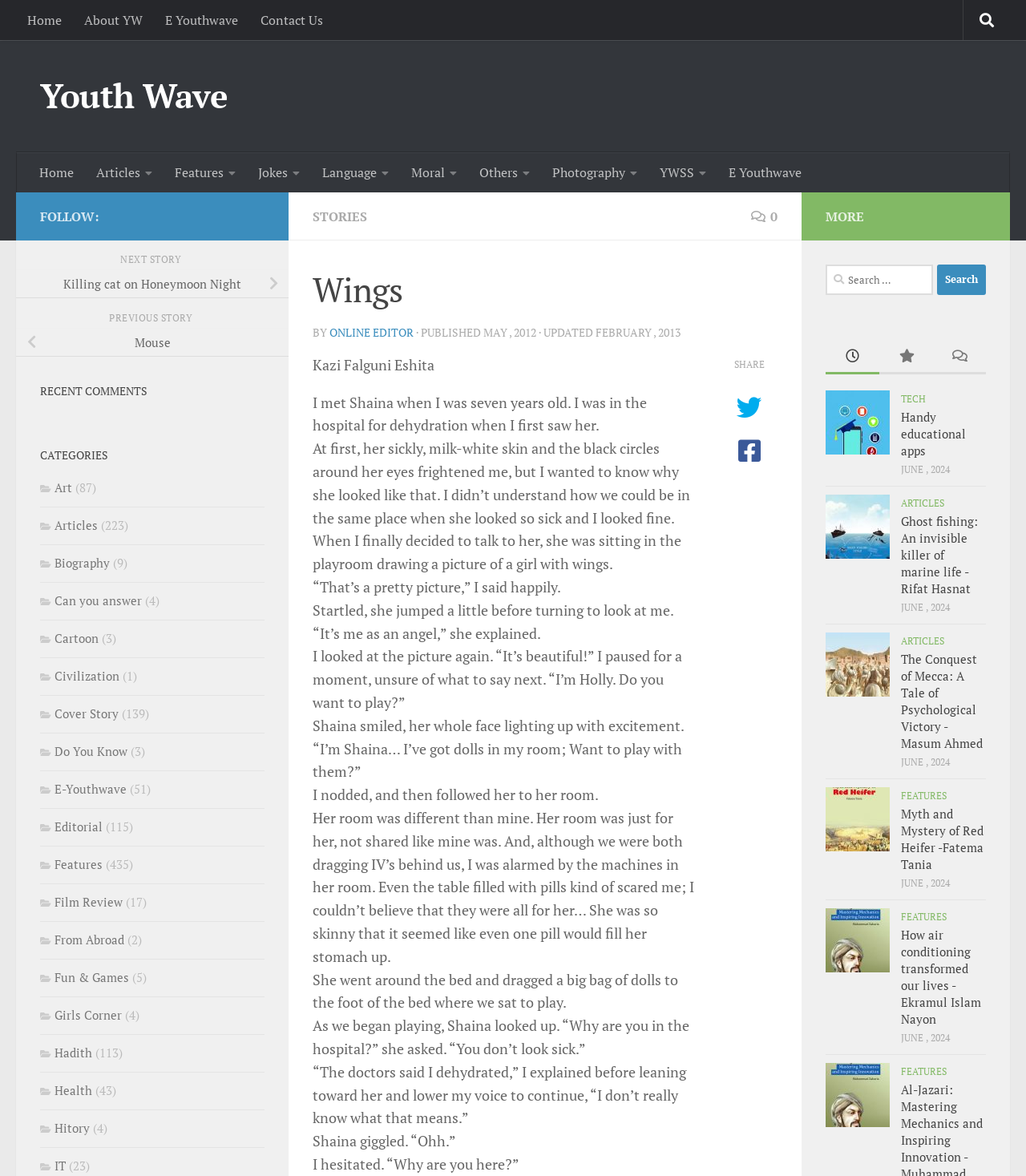Could you locate the bounding box coordinates for the section that should be clicked to accomplish this task: "Click on the 'SHARE' button".

[0.716, 0.304, 0.745, 0.316]